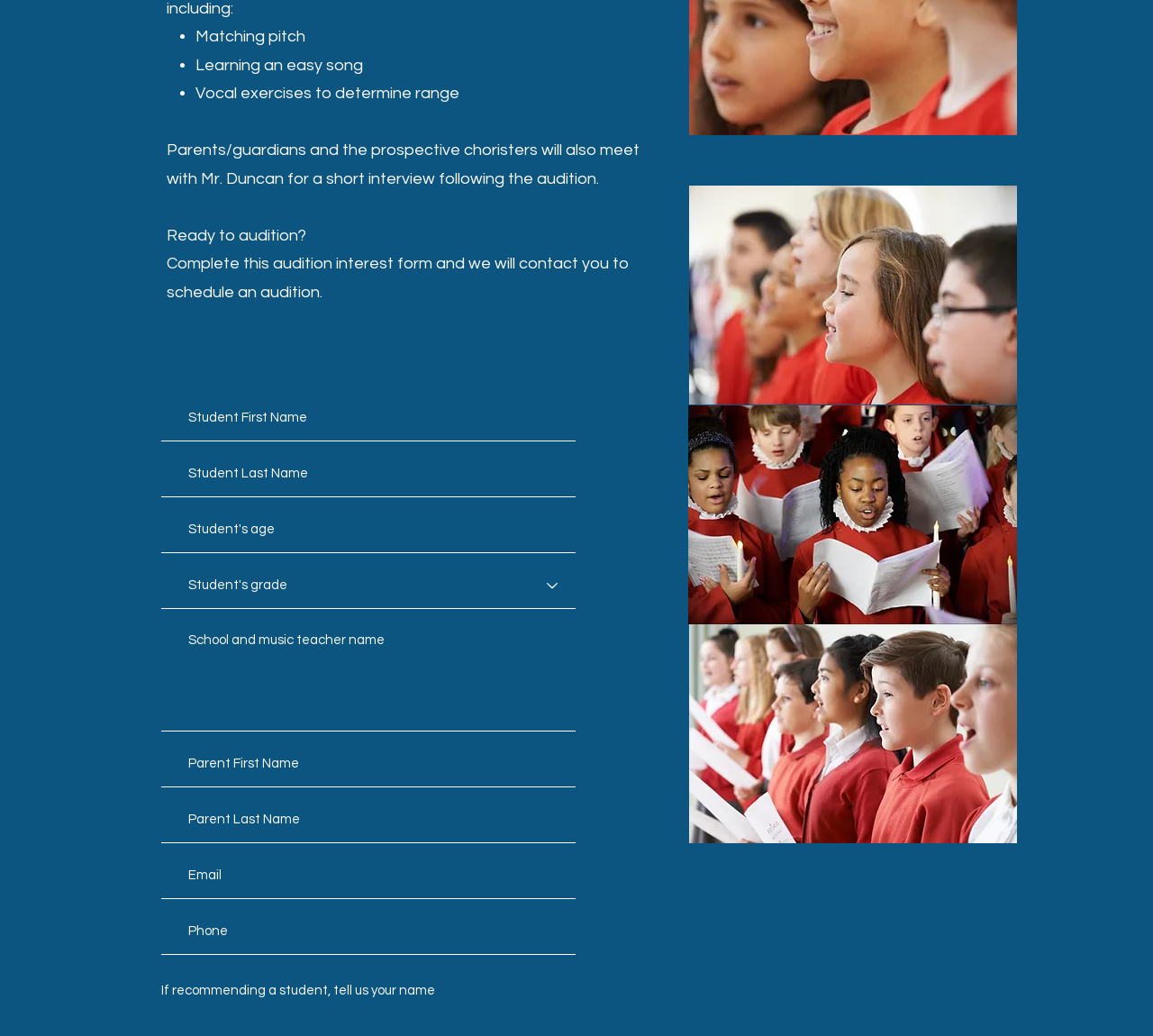Given the element description placeholder="School and music teacher name", specify the bounding box coordinates of the corresponding UI element in the format (top-left x, top-left y, bottom-right x, bottom-right y). All values must be between 0 and 1.

[0.14, 0.597, 0.499, 0.706]